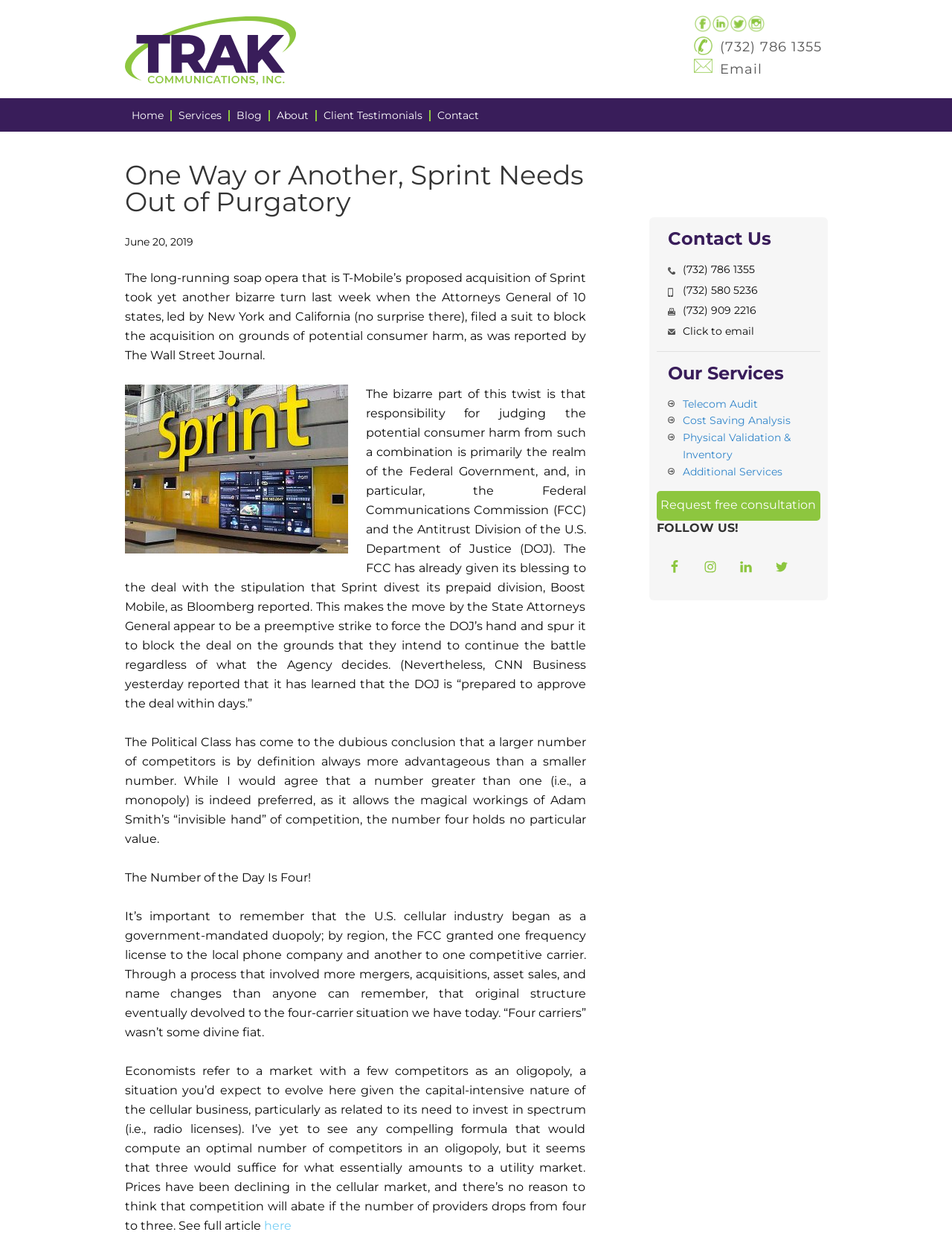Please determine the bounding box coordinates of the element to click on in order to accomplish the following task: "Request a free consultation". Ensure the coordinates are four float numbers ranging from 0 to 1, i.e., [left, top, right, bottom].

[0.689, 0.391, 0.861, 0.415]